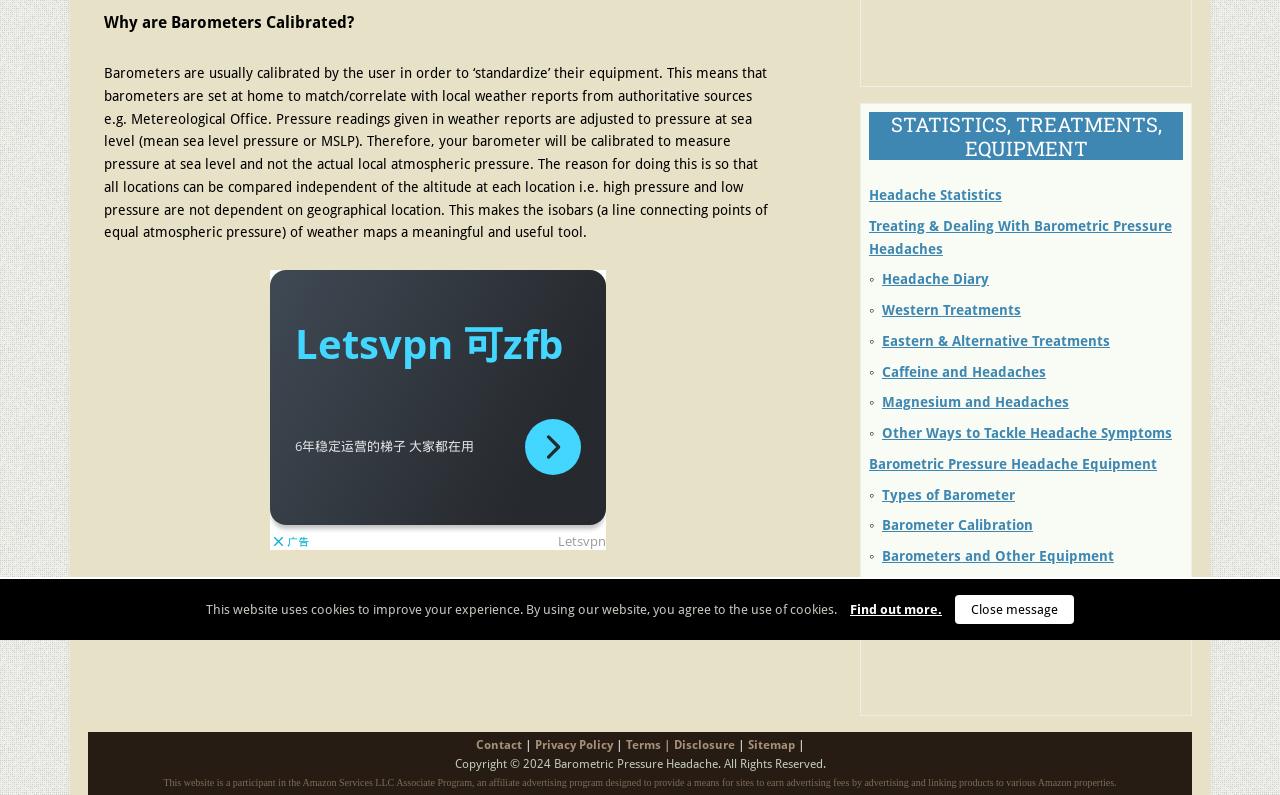From the screenshot, find the bounding box of the UI element matching this description: "Western Treatments". Supply the bounding box coordinates in the form [left, top, right, bottom], each a float between 0 and 1.

[0.689, 0.38, 0.798, 0.4]